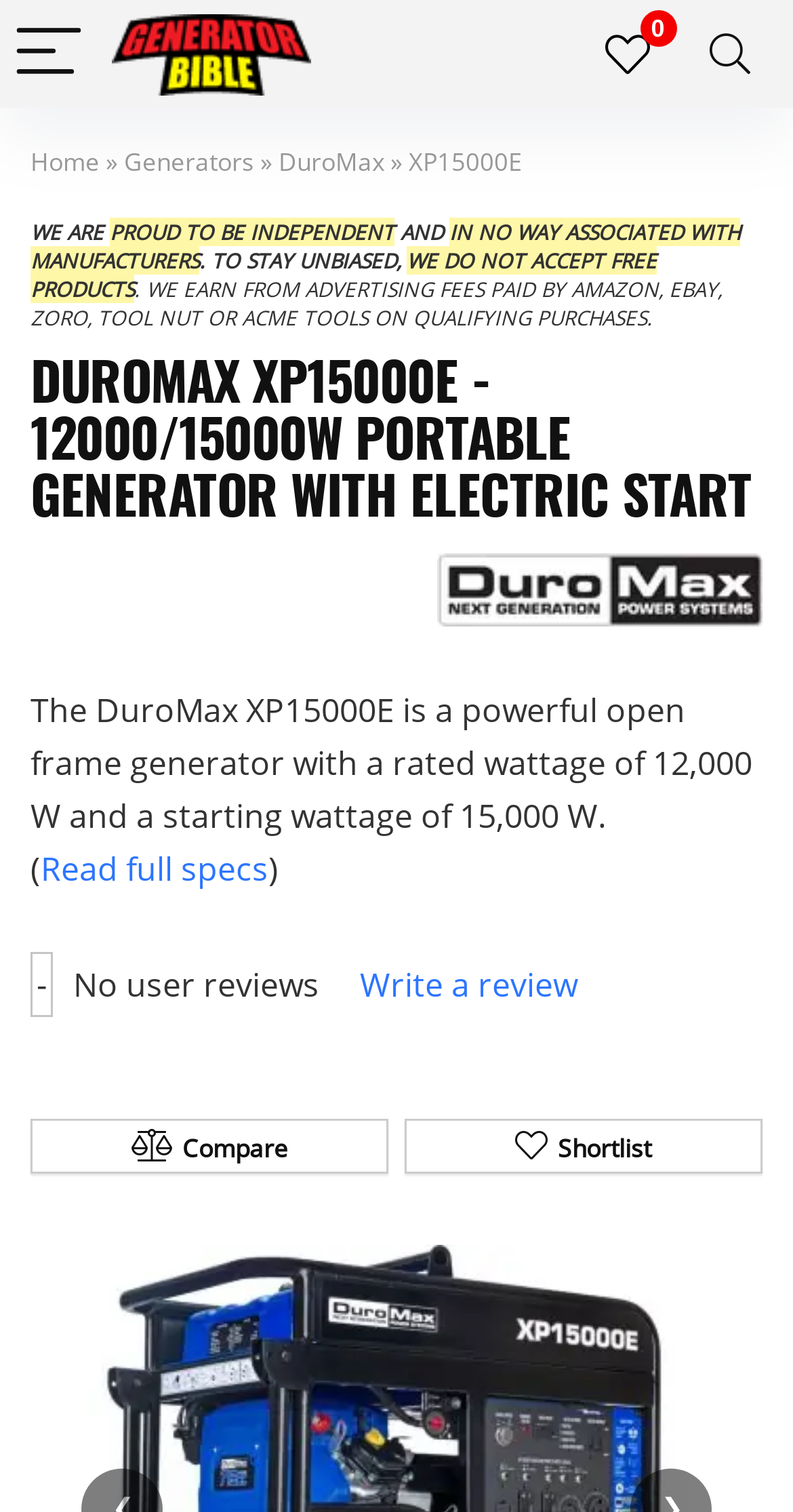Provide a short answer to the following question with just one word or phrase: What is the relationship between the website and manufacturers?

Independent